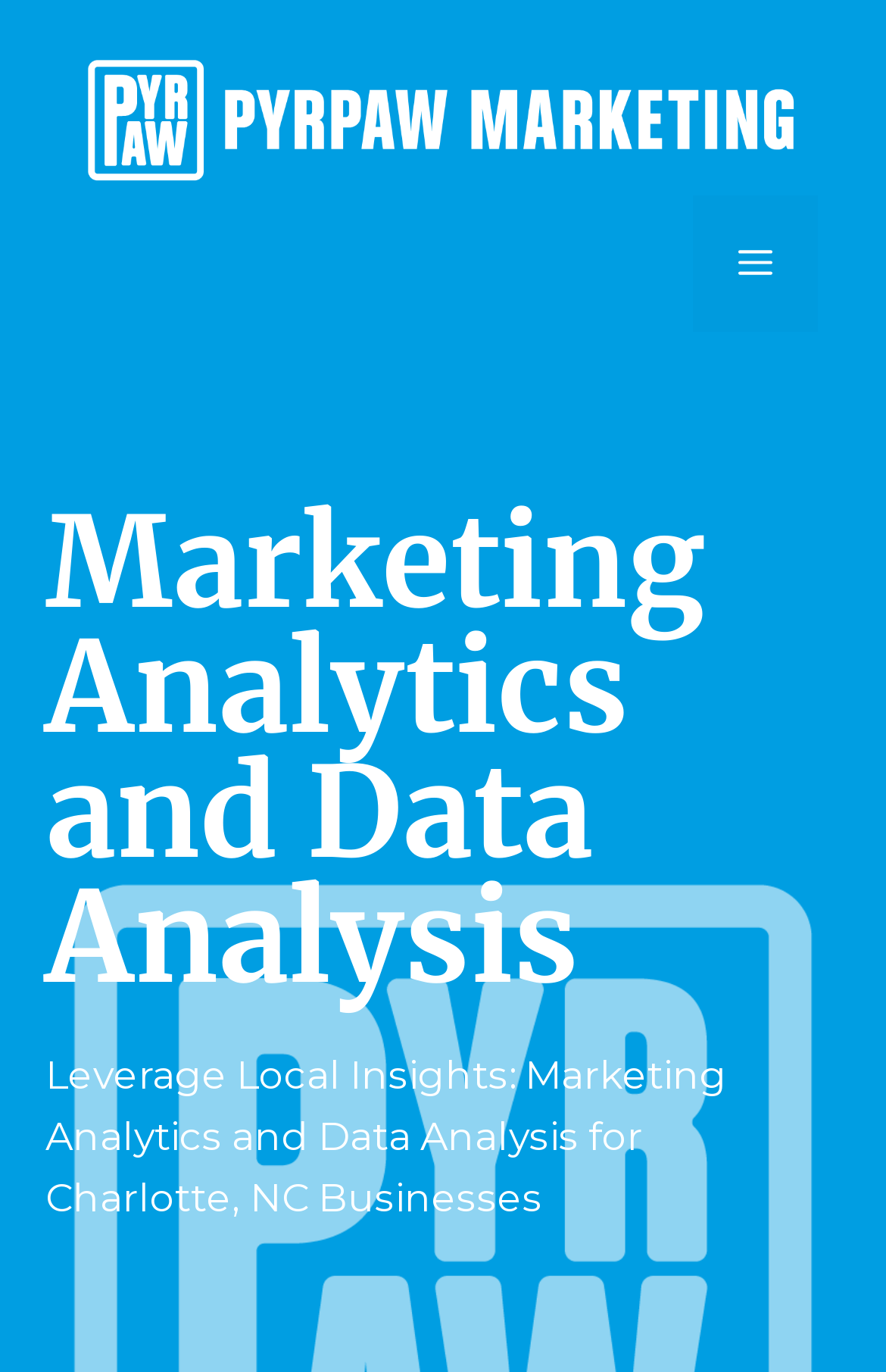Using the given element description, provide the bounding box coordinates (top-left x, top-left y, bottom-right x, bottom-right y) for the corresponding UI element in the screenshot: Menu

[0.782, 0.143, 0.923, 0.242]